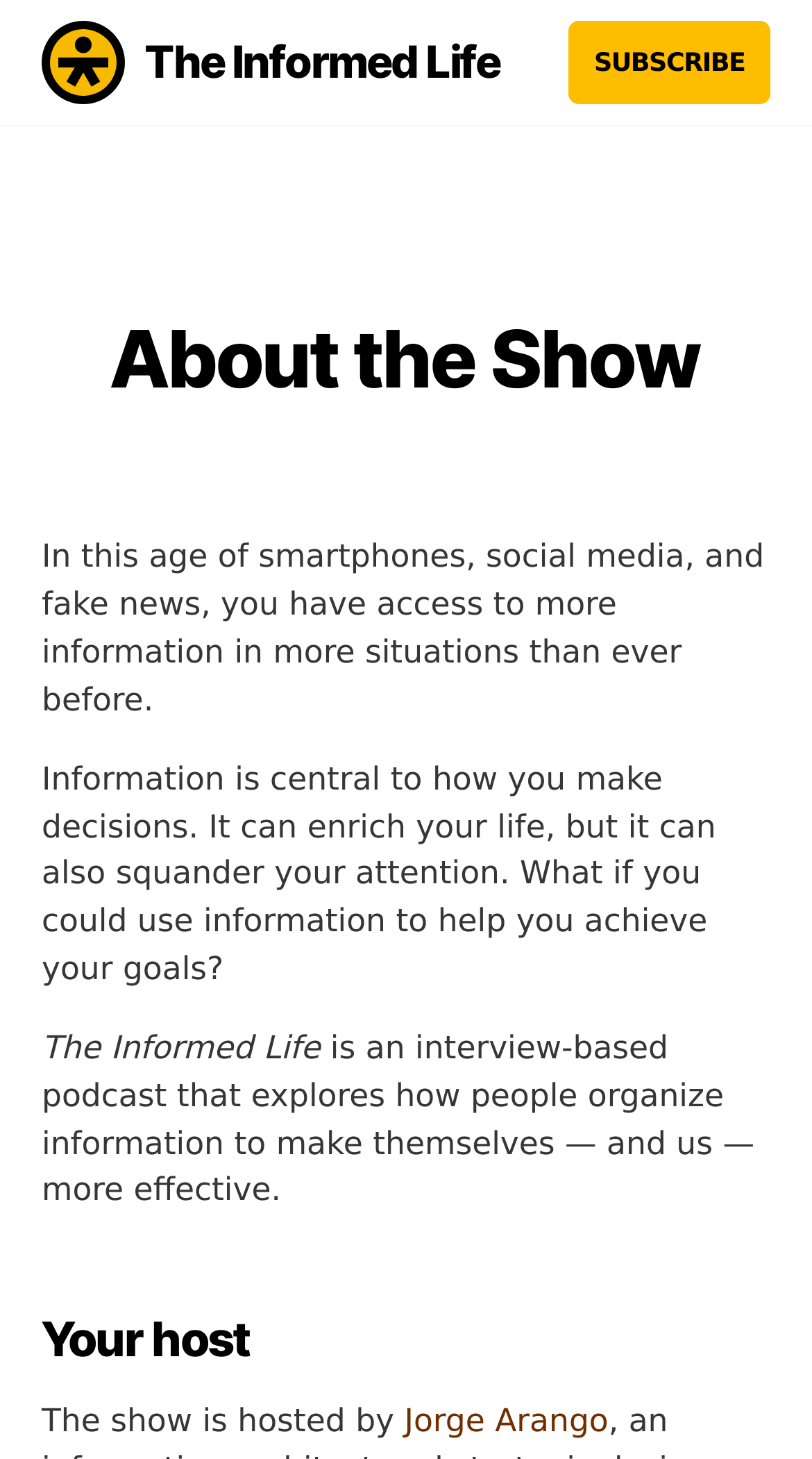What is the purpose of the podcast?
Please provide a comprehensive and detailed answer to the question.

I inferred the purpose of the podcast by reading the static text elements on the page, which mention 'using information to help you achieve your goals'. This suggests that the podcast aims to help people achieve their goals by organizing information effectively.